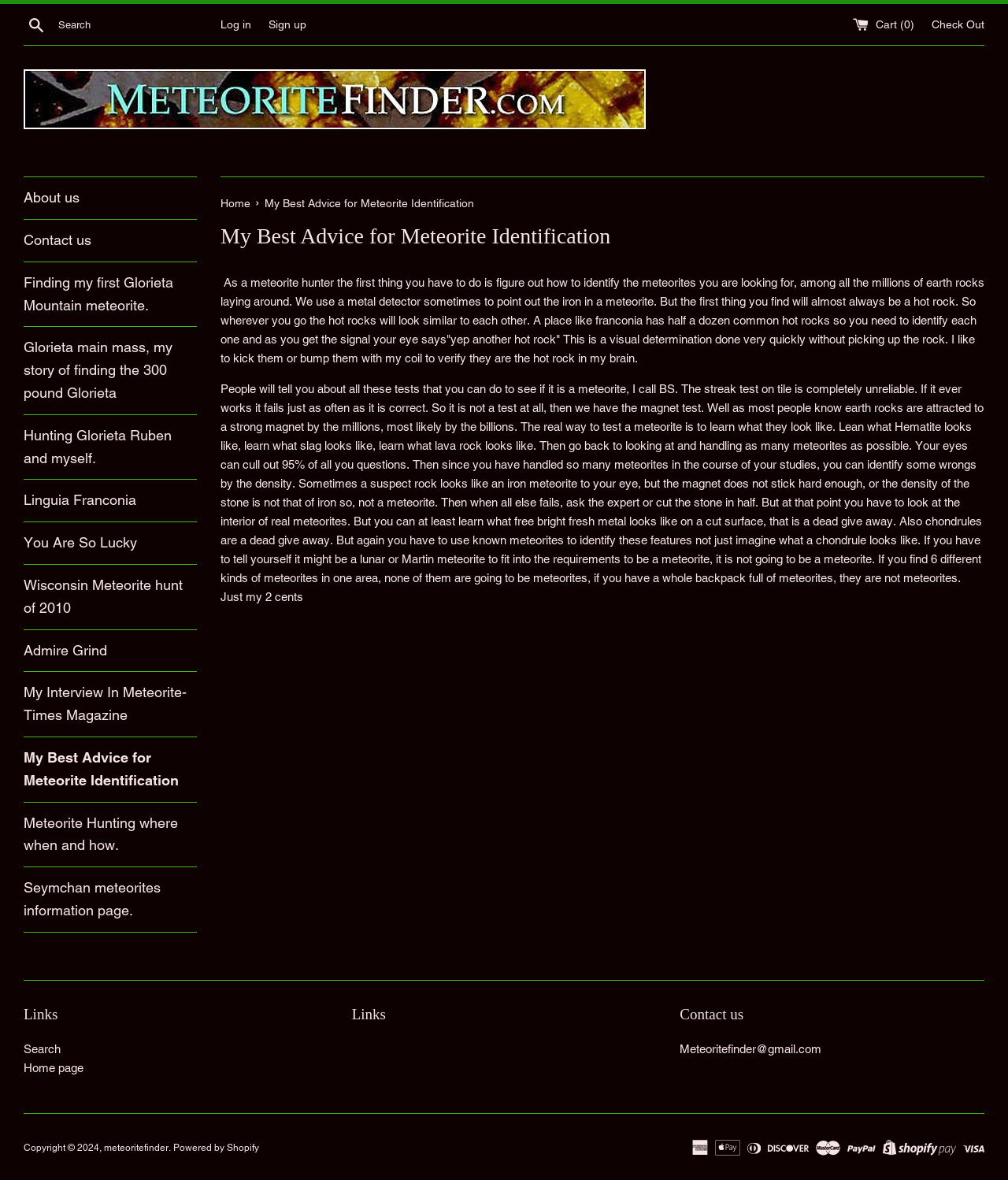Please locate and generate the primary heading on this webpage.

My Best Advice for Meteorite Identification